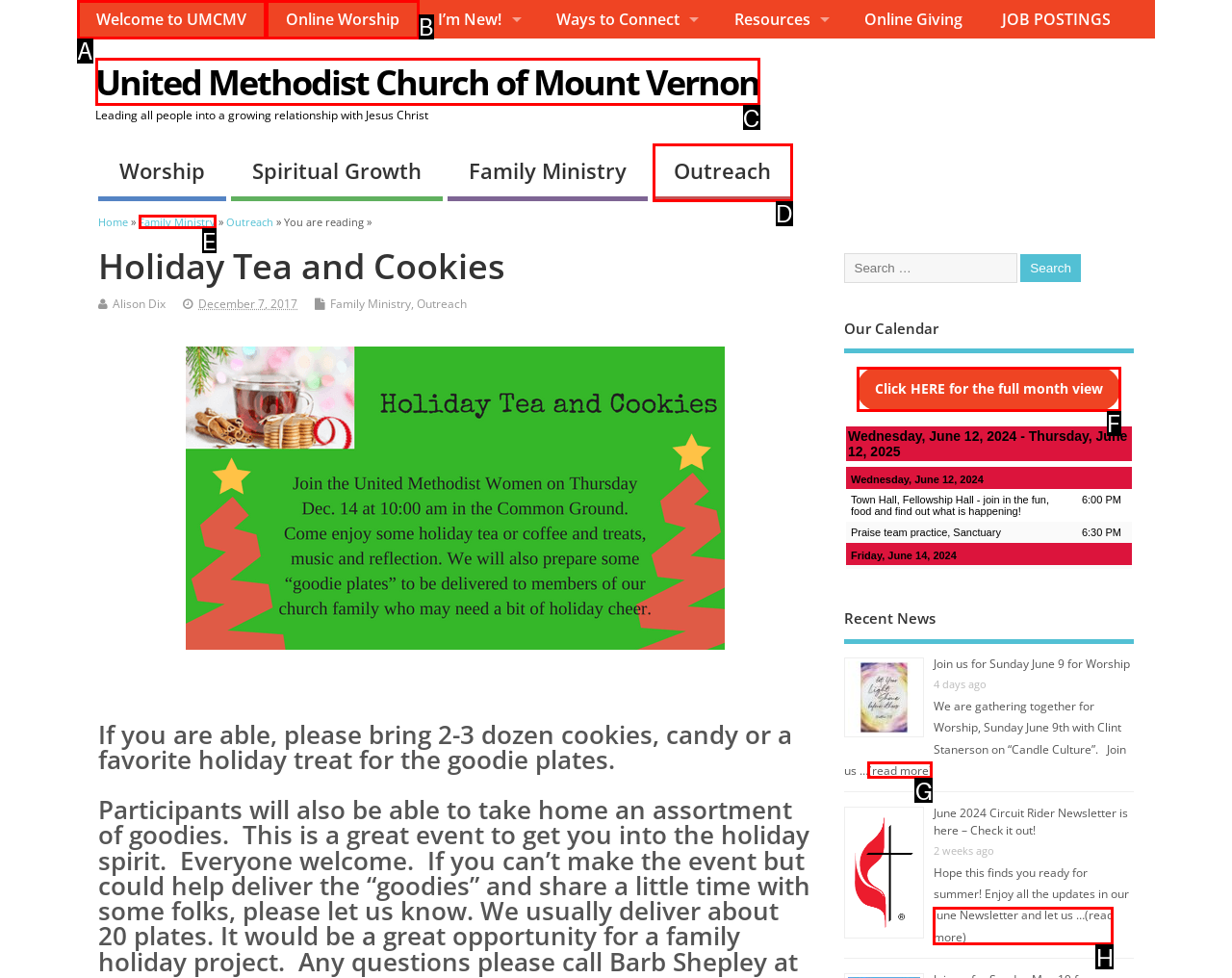Point out the option that aligns with the description: Family Ministry
Provide the letter of the corresponding choice directly.

E